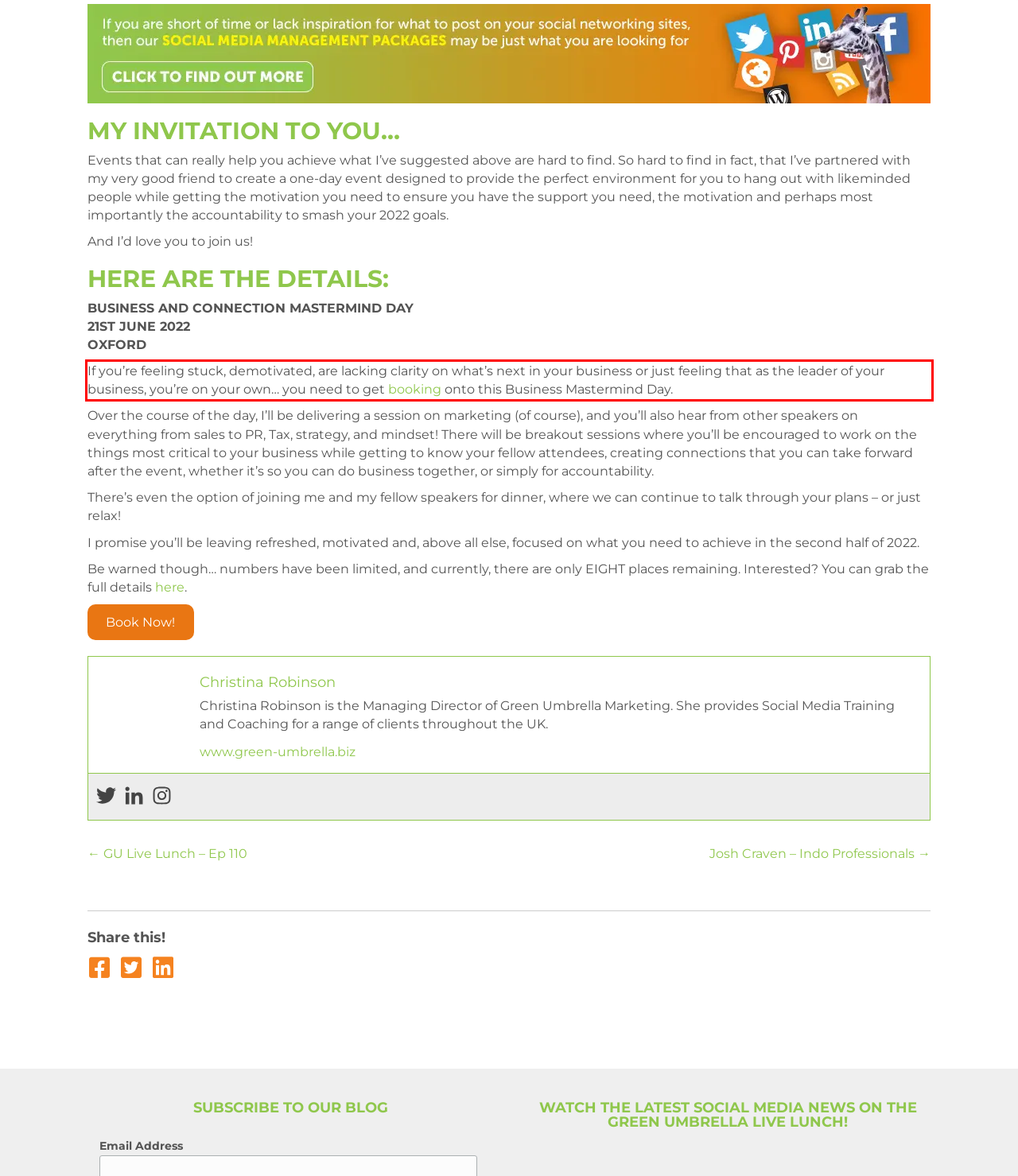Within the screenshot of the webpage, there is a red rectangle. Please recognize and generate the text content inside this red bounding box.

If you’re feeling stuck, demotivated, are lacking clarity on what’s next in your business or just feeling that as the leader of your business, you’re on your own… you need to get booking onto this Business Mastermind Day.